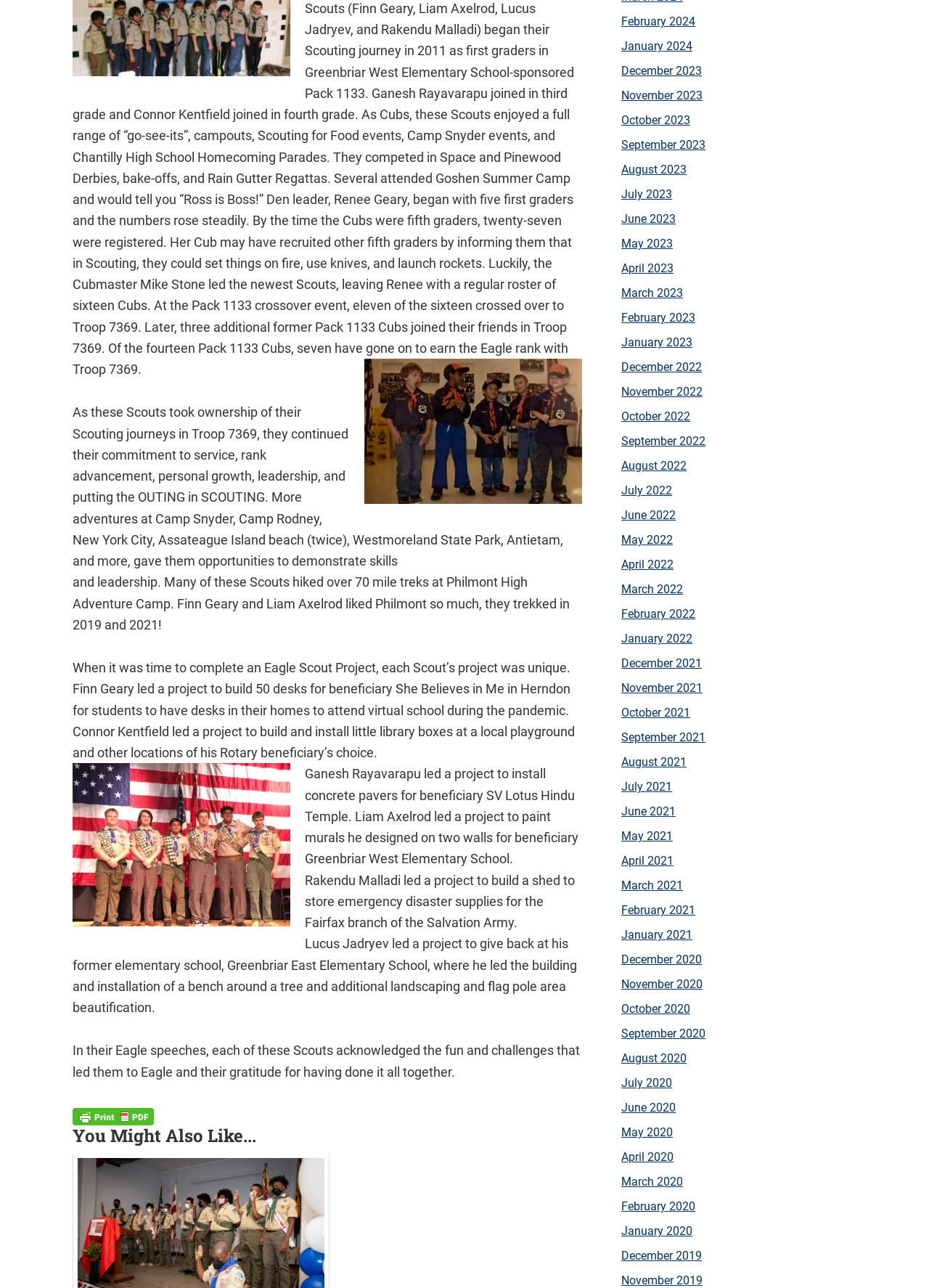Find the bounding box coordinates for the element described here: "title="Printer Friendly, PDF & Email"".

[0.078, 0.862, 0.166, 0.871]